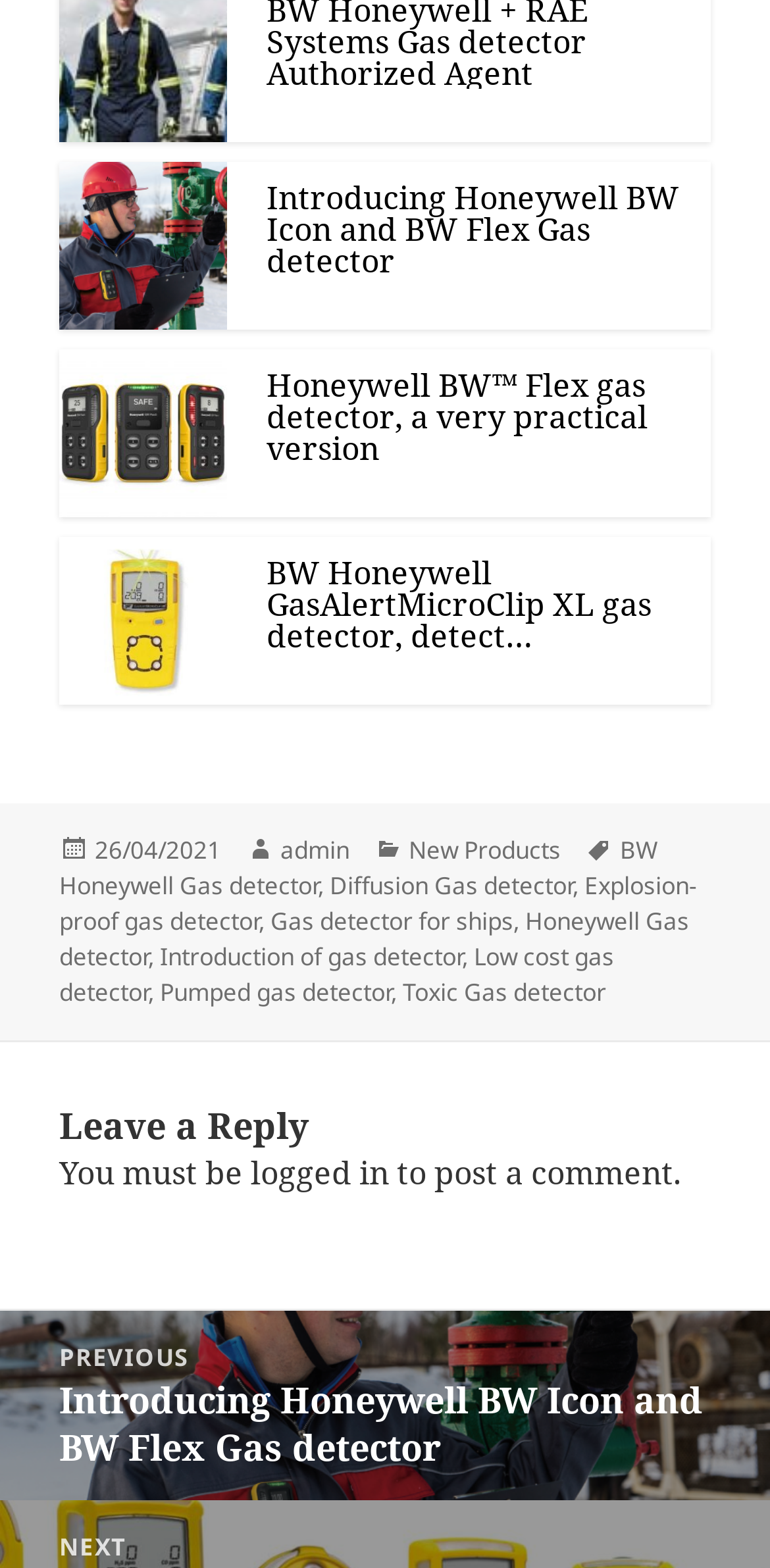Identify the bounding box coordinates of the area that should be clicked in order to complete the given instruction: "Go to the author's page". The bounding box coordinates should be four float numbers between 0 and 1, i.e., [left, top, right, bottom].

[0.364, 0.531, 0.454, 0.554]